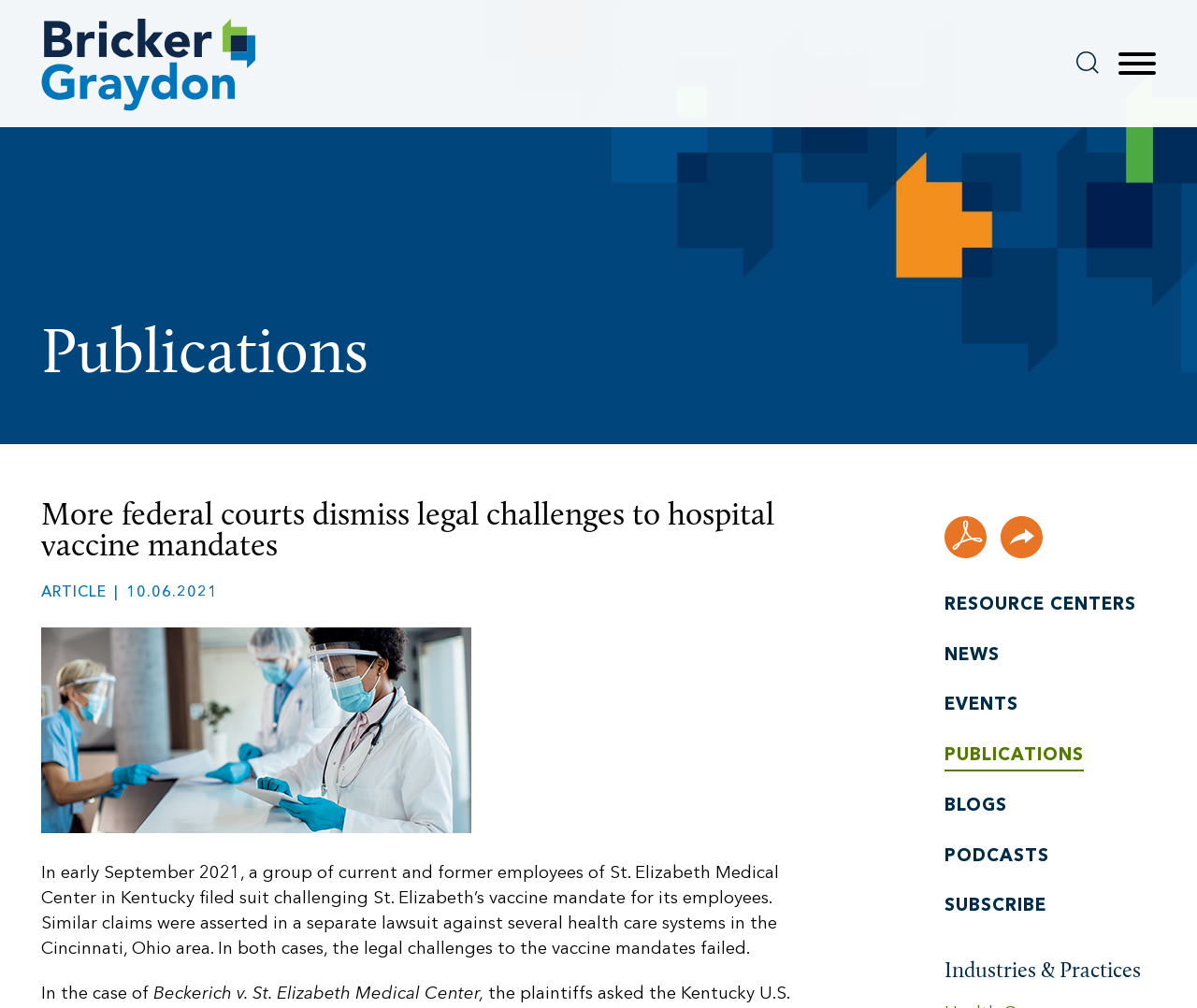Please respond to the question using a single word or phrase:
What is the name of the law firm mentioned in the article?

Bricker Graydon LLP